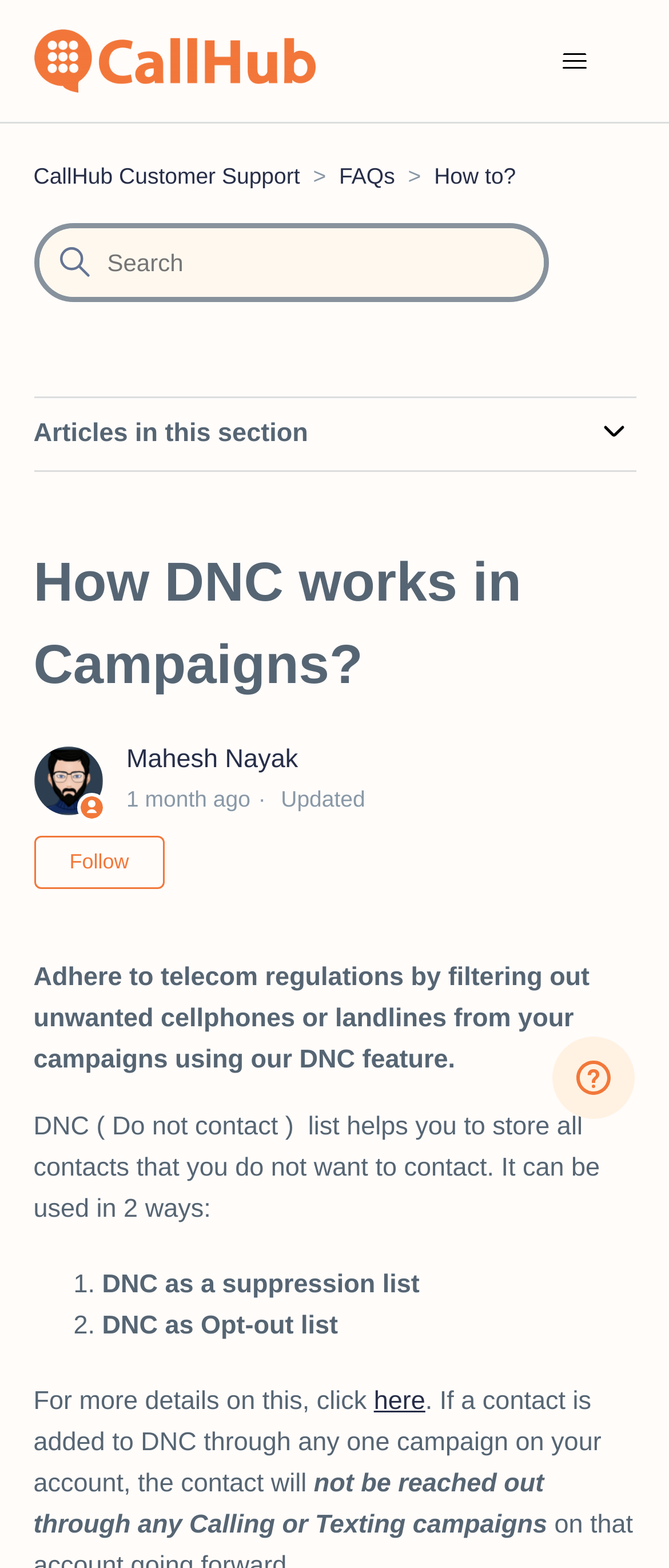Find the bounding box coordinates for the UI element whose description is: "here". The coordinates should be four float numbers between 0 and 1, in the format [left, top, right, bottom].

[0.559, 0.884, 0.636, 0.902]